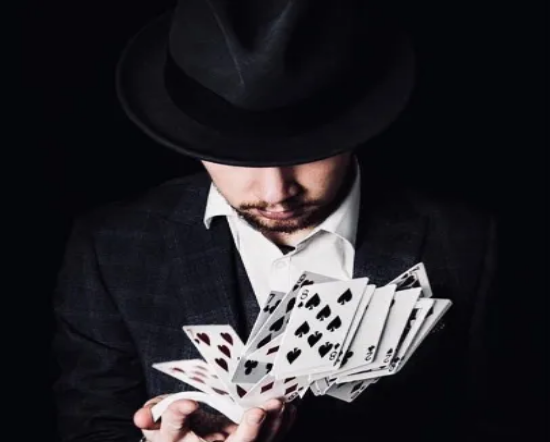What is the magician wearing on his head?
Please provide a single word or phrase answer based on the image.

A fedora